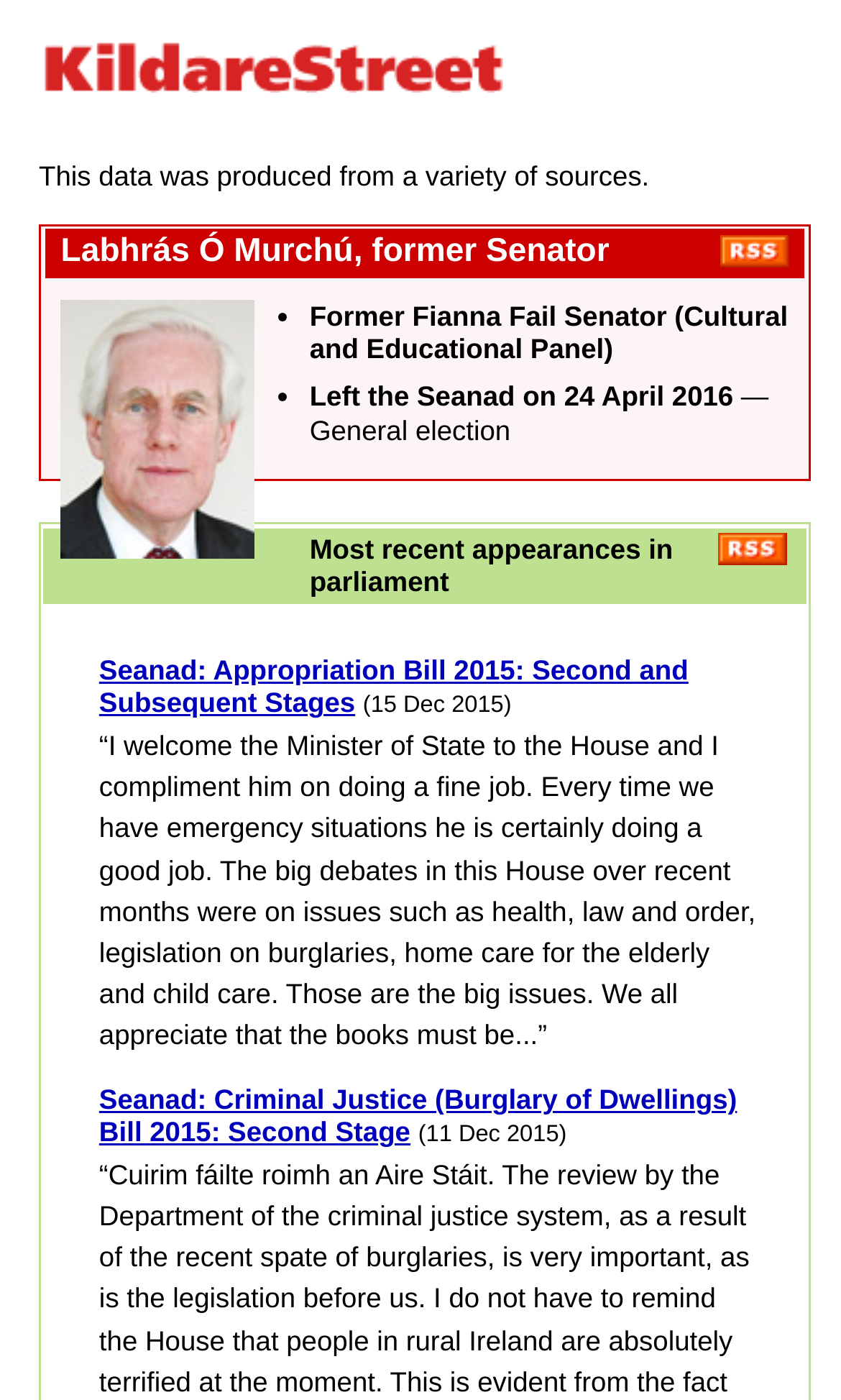Using the information shown in the image, answer the question with as much detail as possible: What is the party affiliation of Labhrás Ó Murchú?

I found the answer by reading the text 'Former Fianna Fail Senator (Cultural and Educational Panel)' which is a list item describing Labhrás Ó Murchú.